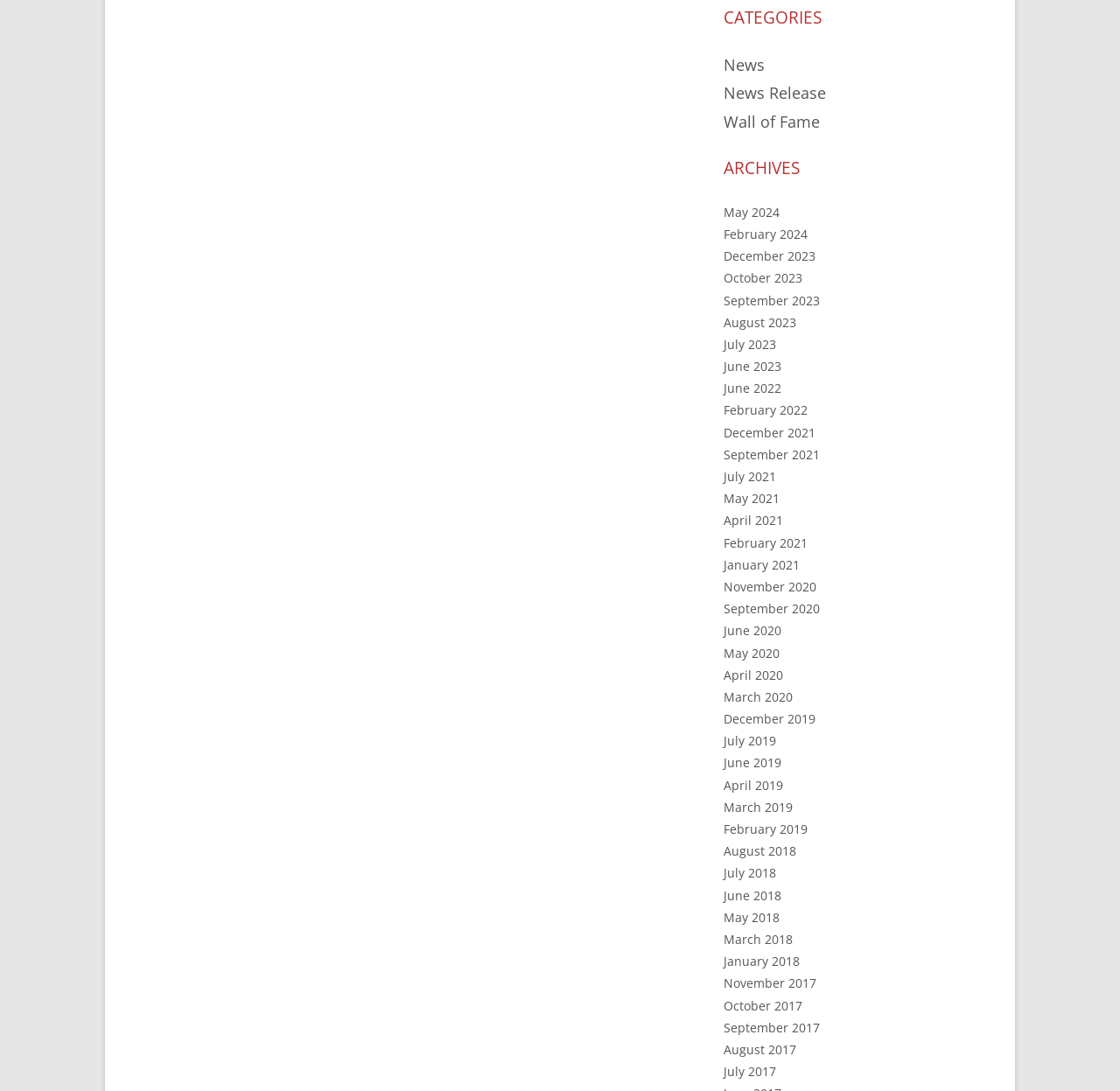Can you find the bounding box coordinates for the UI element given this description: "December 2023"? Provide the coordinates as four float numbers between 0 and 1: [left, top, right, bottom].

[0.646, 0.227, 0.728, 0.242]